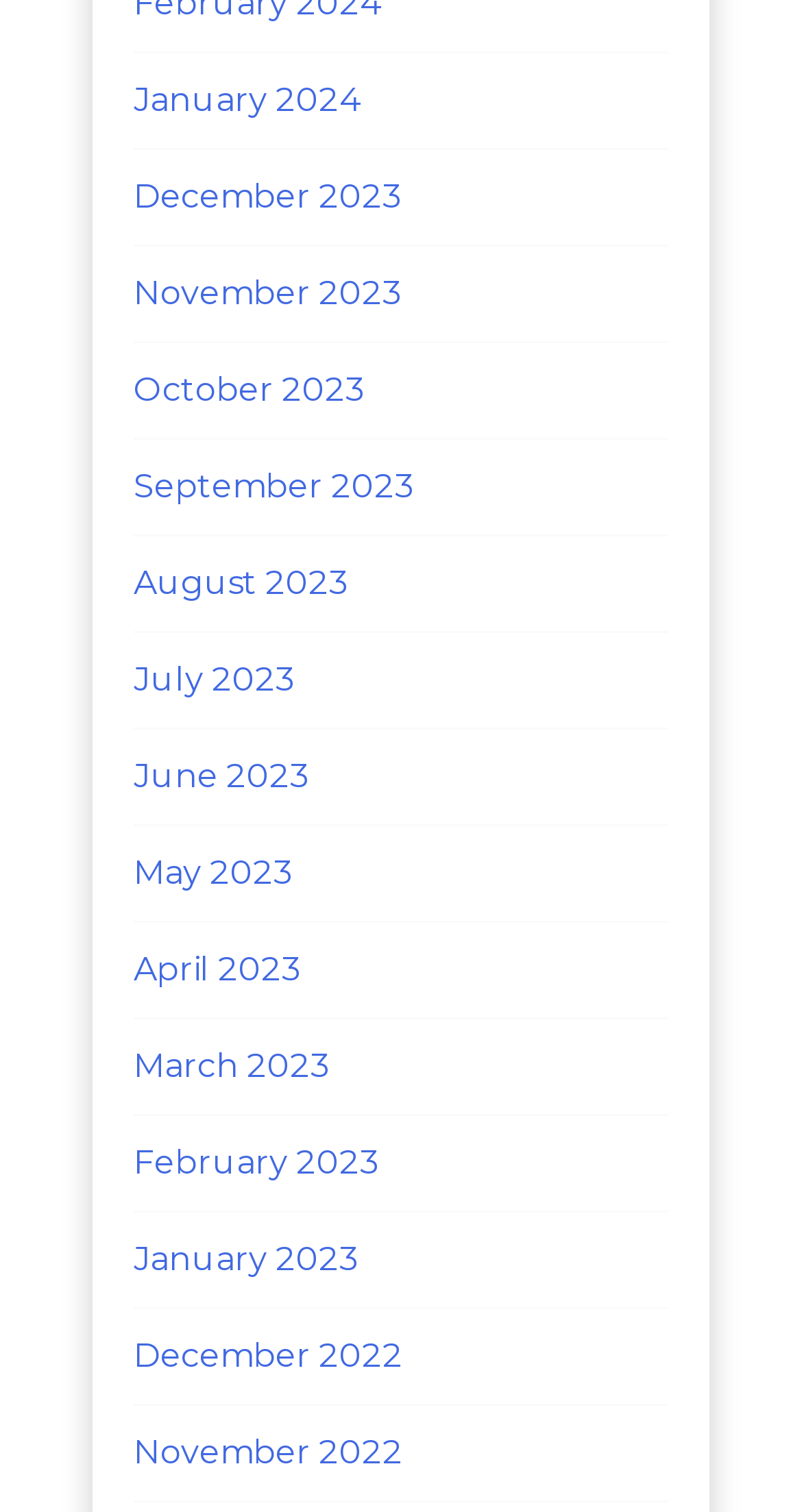How many months are listed?
Using the screenshot, give a one-word or short phrase answer.

17